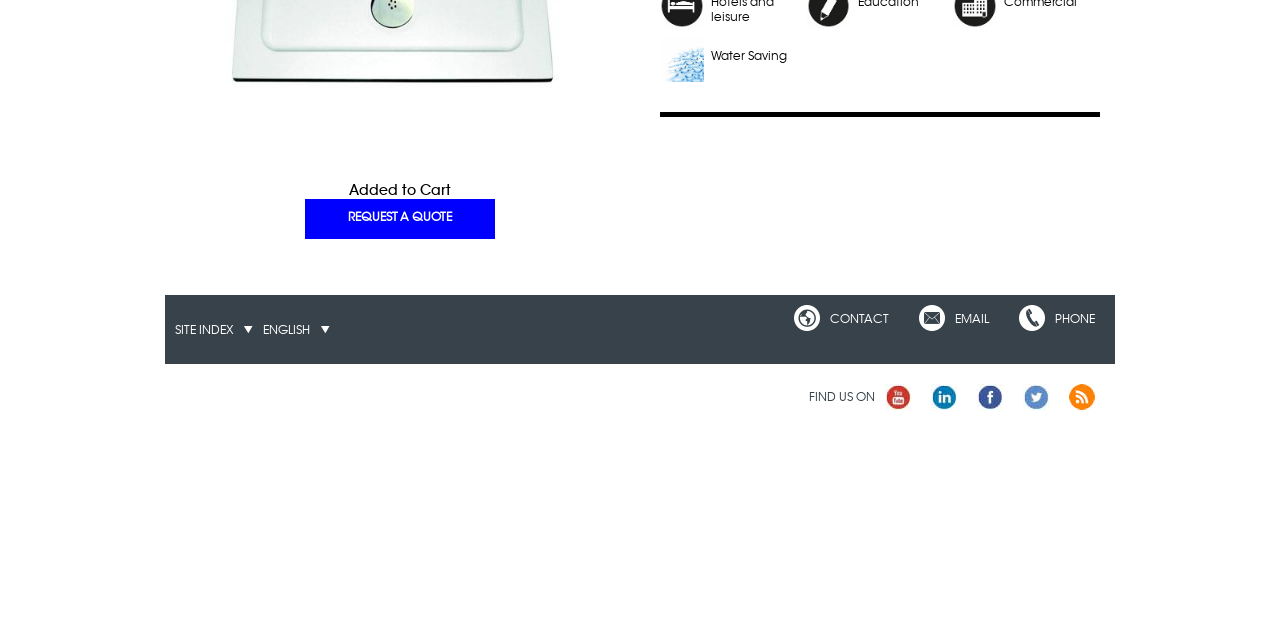Given the following UI element description: "Kohler", find the bounding box coordinates in the webpage screenshot.

[0.814, 0.742, 0.871, 0.812]